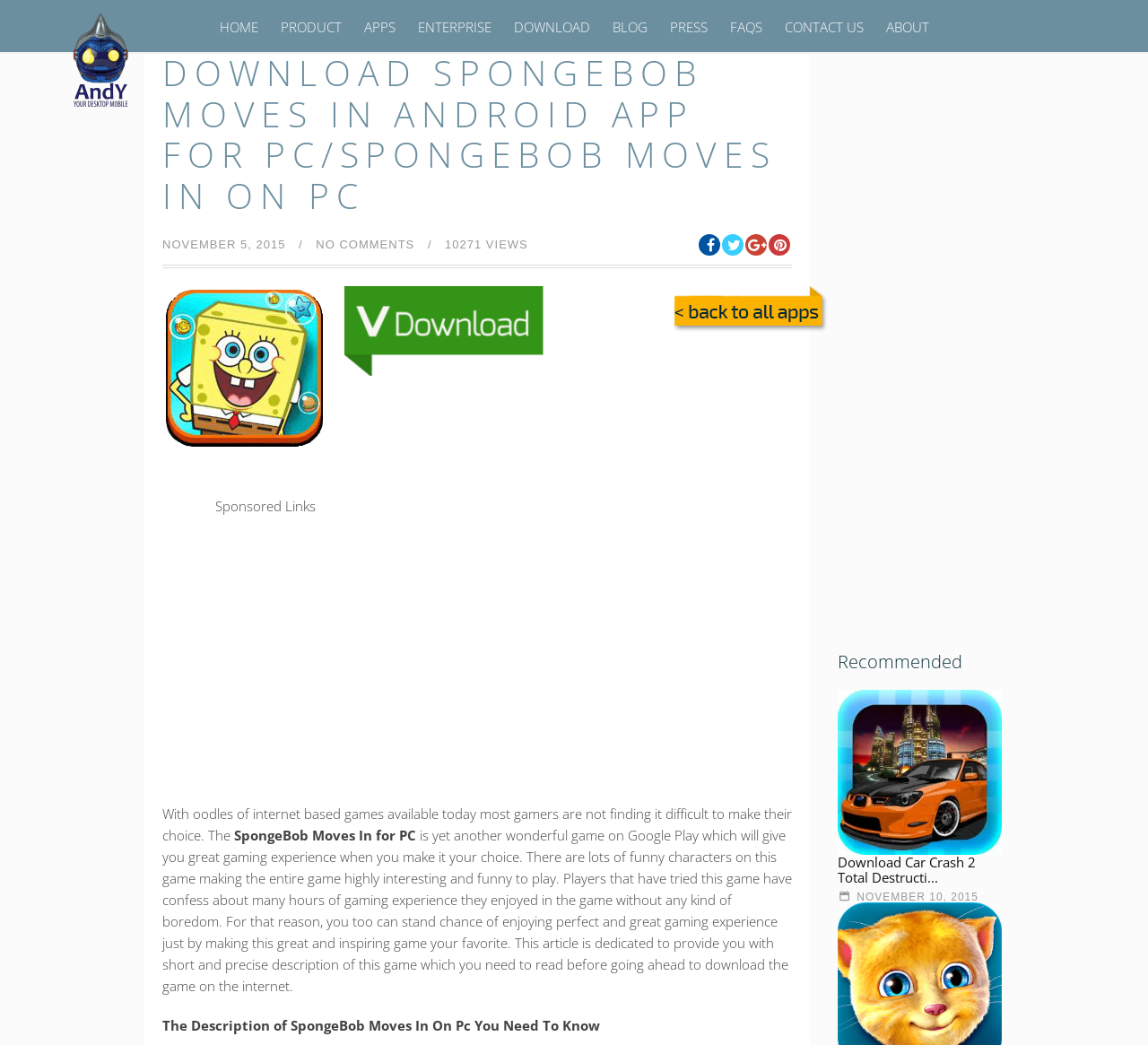Please answer the following question using a single word or phrase: 
What is the date of the article?

NOVEMBER 5, 2015